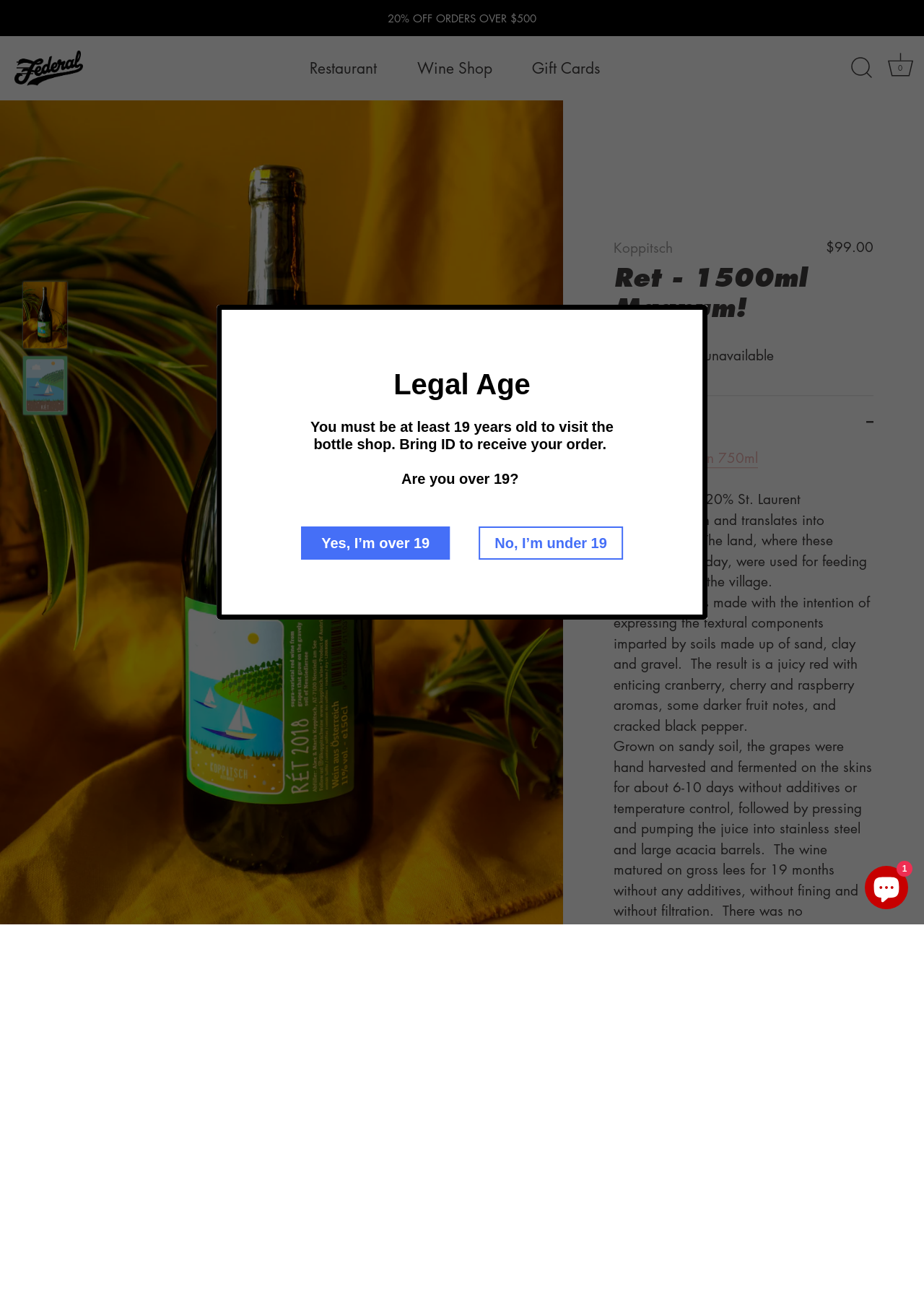Please extract the title of the webpage.

Ret - 1500ml Magnum!